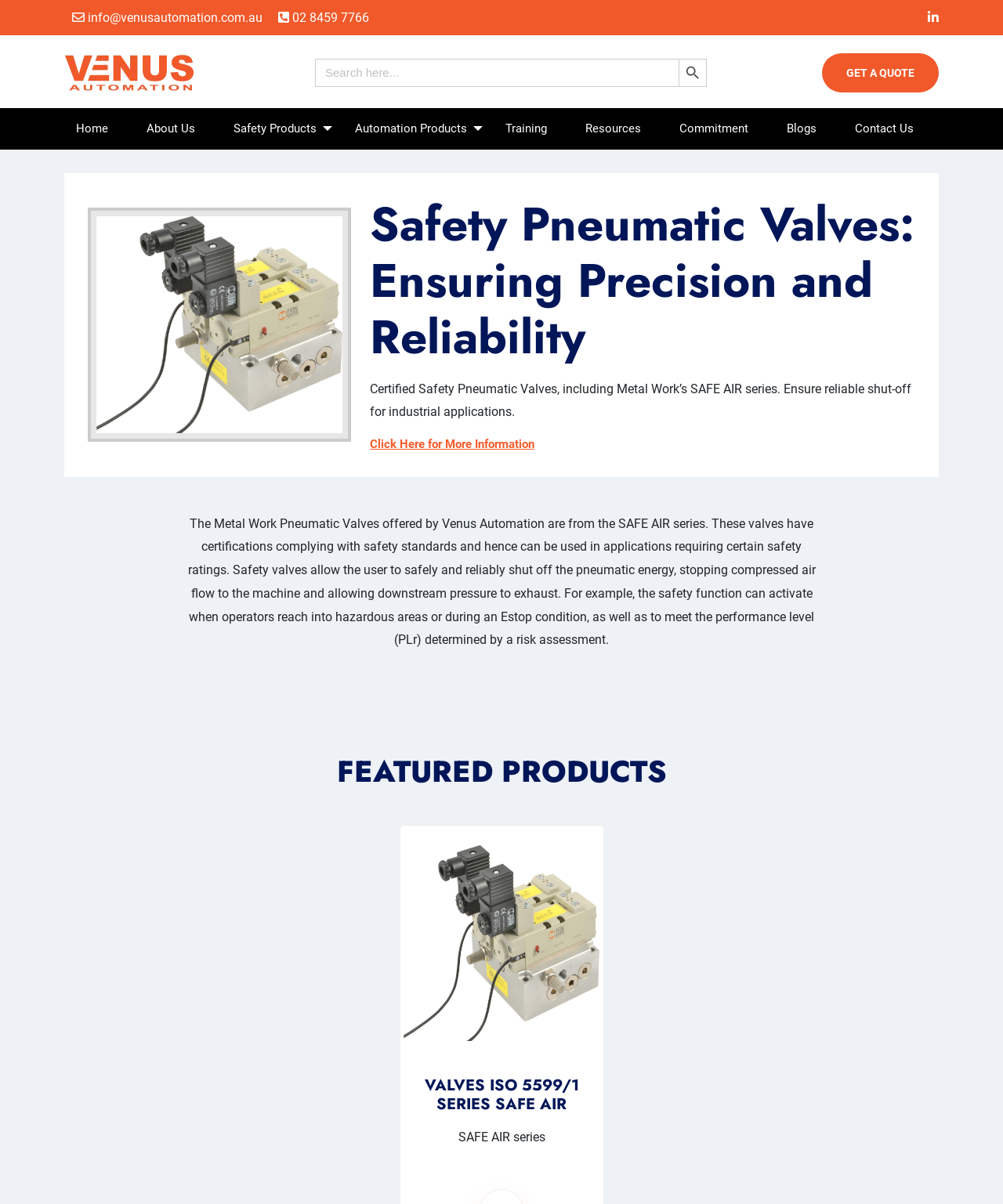Given the element description "Blogs" in the screenshot, predict the bounding box coordinates of that UI element.

[0.773, 0.09, 0.838, 0.124]